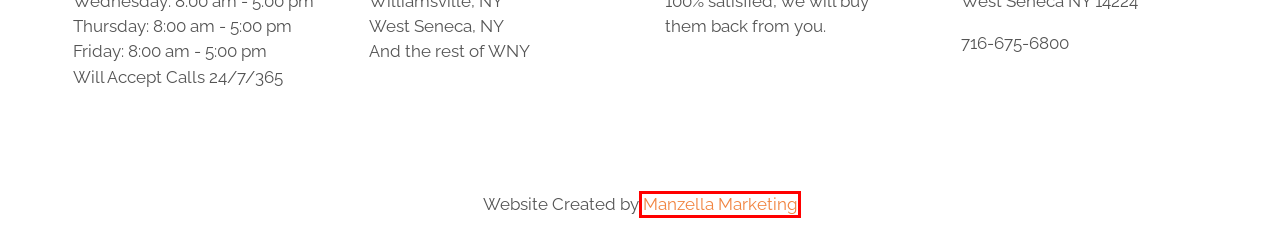Examine the screenshot of the webpage, noting the red bounding box around a UI element. Pick the webpage description that best matches the new page after the element in the red bounding box is clicked. Here are the candidates:
A. Employment - Dynamic Cleaning Systems
B. Restaurant Cleaning Services - Dynamic Cleaning Systems
C. Air Duct Cleaning in Buffalo, NY | Dynamic Cleaning Systems
D. Commercial Cleaners & Degreasers in Buffalo, NY | Dynamic Cleaning
E. About Us - Dynamic Cleaning Systems Inc. | Buffalo NY
F. Commercial Dishwashers in Buffalo, NY | Dynamic Cleaning Systems
G. Contact Us | Dynamic Cleaning Systems Inc. - Buffalo, NY
H. Marketing & Advertising Agency in Buffalo, NY | Manzella Marketing

H